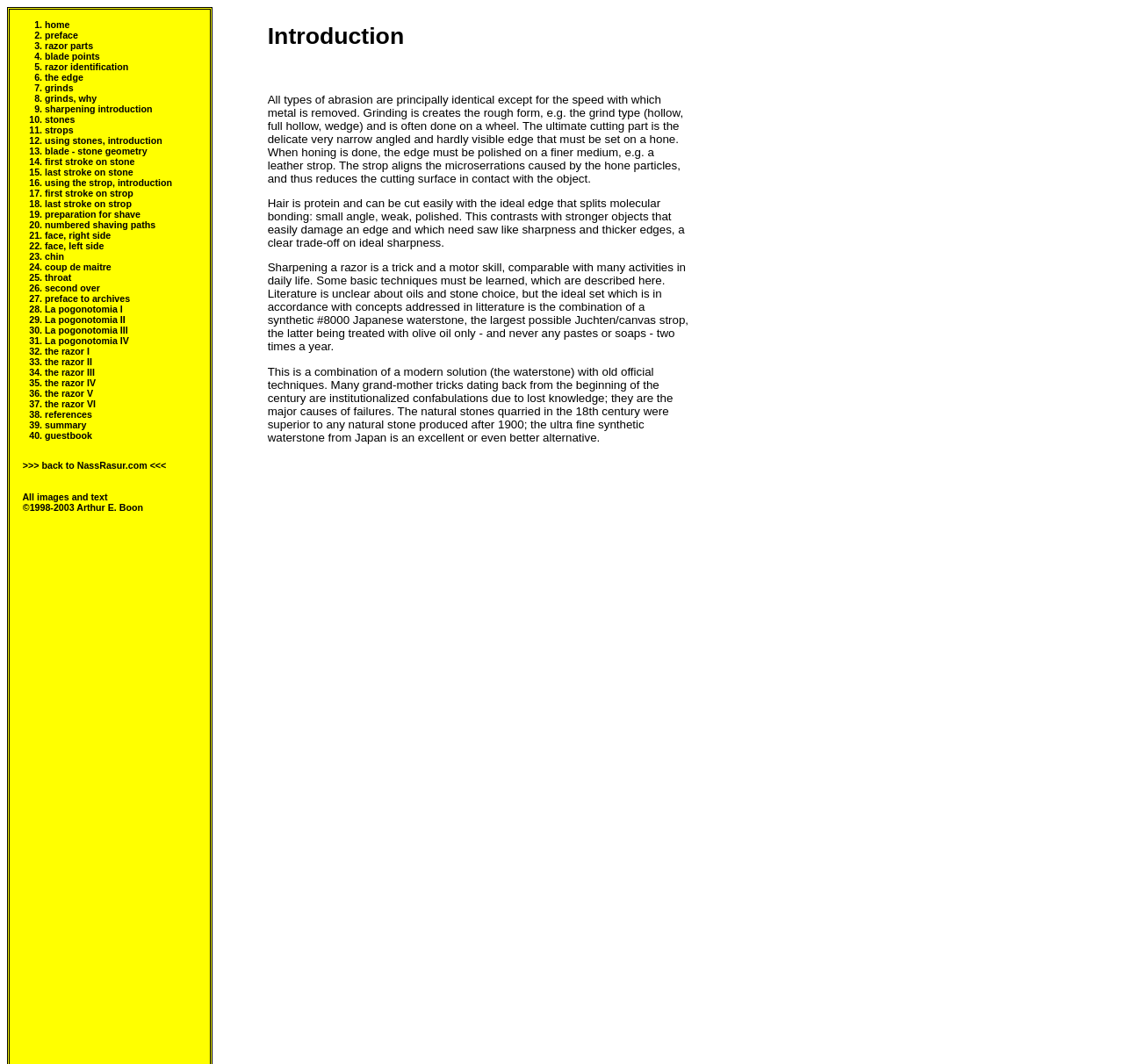Locate the bounding box coordinates of the area where you should click to accomplish the instruction: "go to razor parts".

[0.04, 0.038, 0.083, 0.048]